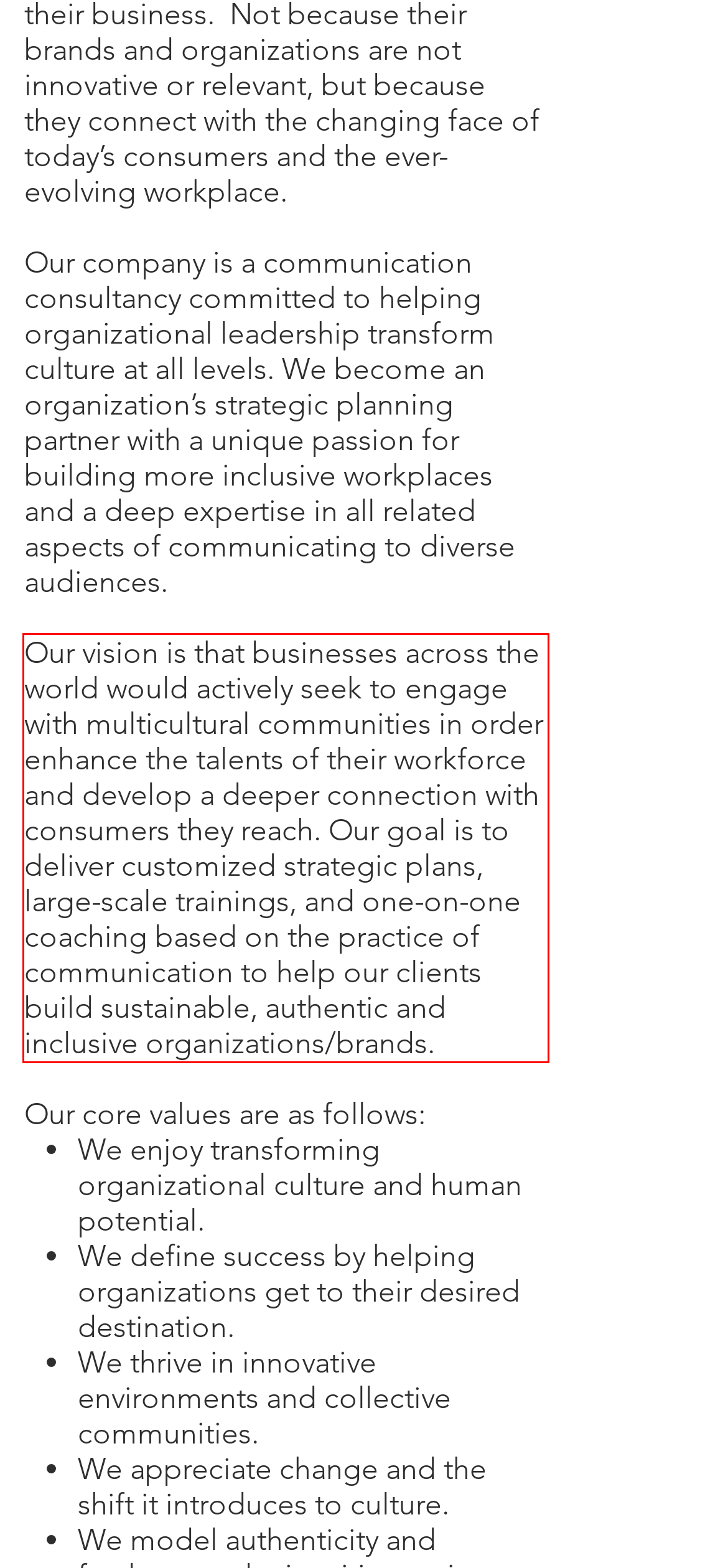With the given screenshot of a webpage, locate the red rectangle bounding box and extract the text content using OCR.

Our vision is that businesses across the world would actively seek to engage with multicultural communities in order enhance the talents of their workforce and develop a deeper connection with consumers they reach. Our goal is to deliver customized strategic plans, large-scale trainings, and one-on-one coaching based on the practice of communication to help our clients build sustainable, authentic and inclusive organizations/brands.